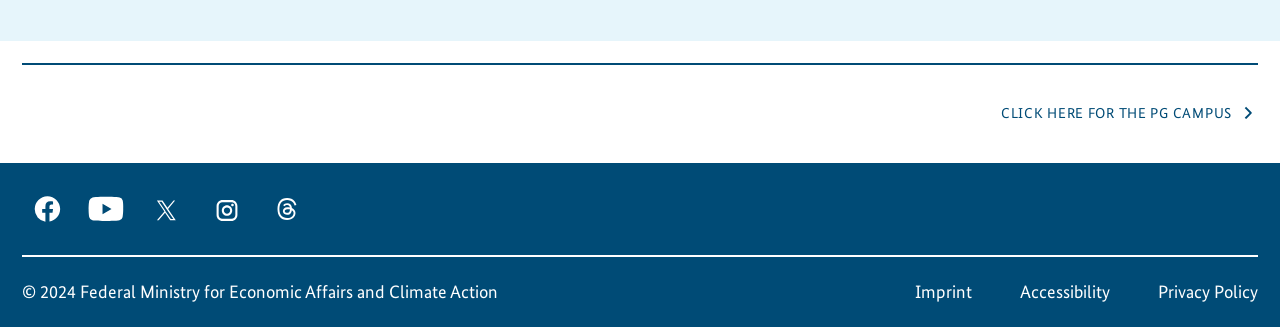From the webpage screenshot, identify the region described by Privacy Policy. Provide the bounding box coordinates as (top-left x, top-left y, bottom-right x, bottom-right y), with each value being a floating point number between 0 and 1.

[0.905, 0.855, 0.983, 0.932]